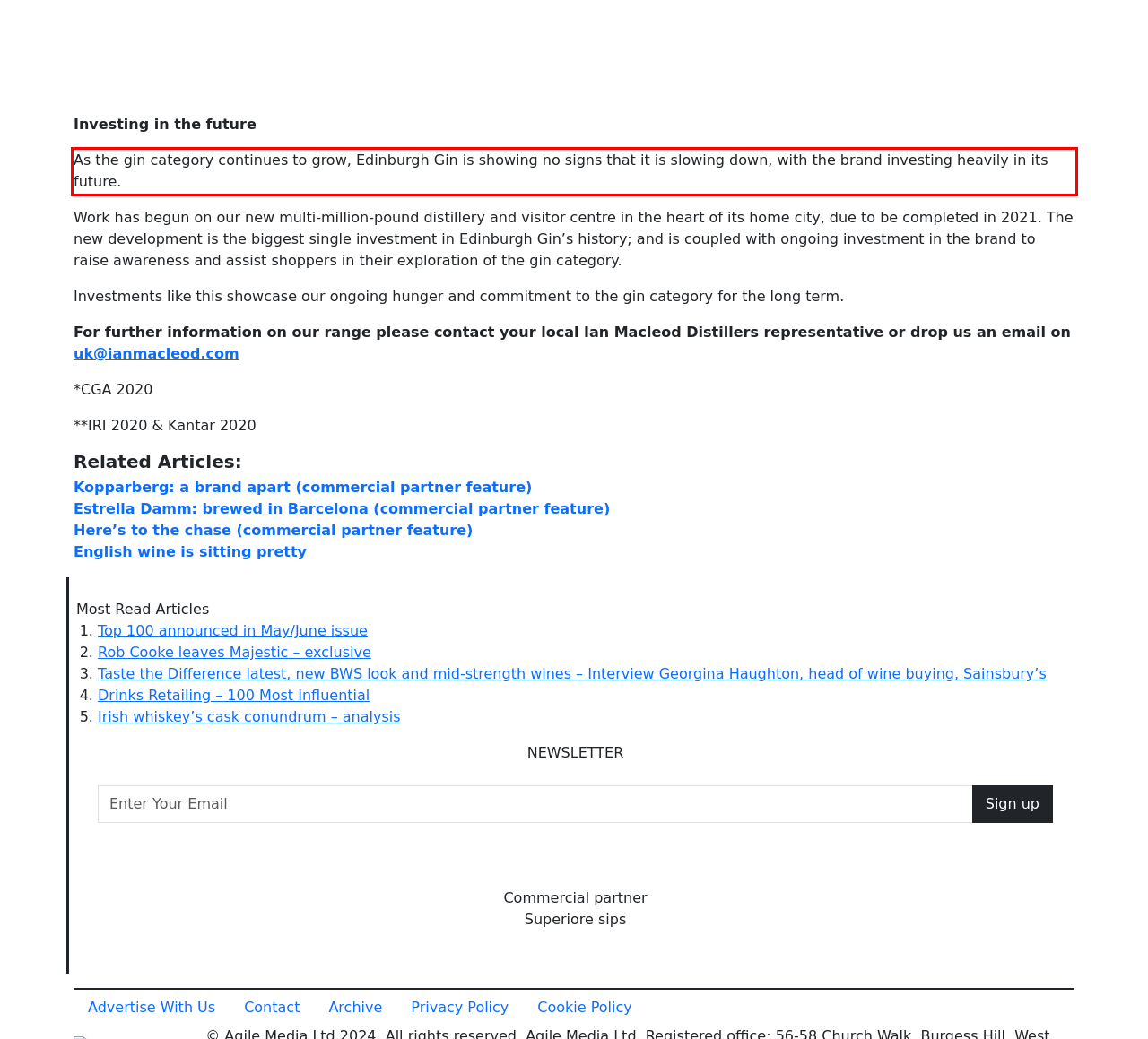Analyze the screenshot of the webpage and extract the text from the UI element that is inside the red bounding box.

As the gin category continues to grow, Edinburgh Gin is showing no signs that it is slowing down, with the brand investing heavily in its future.